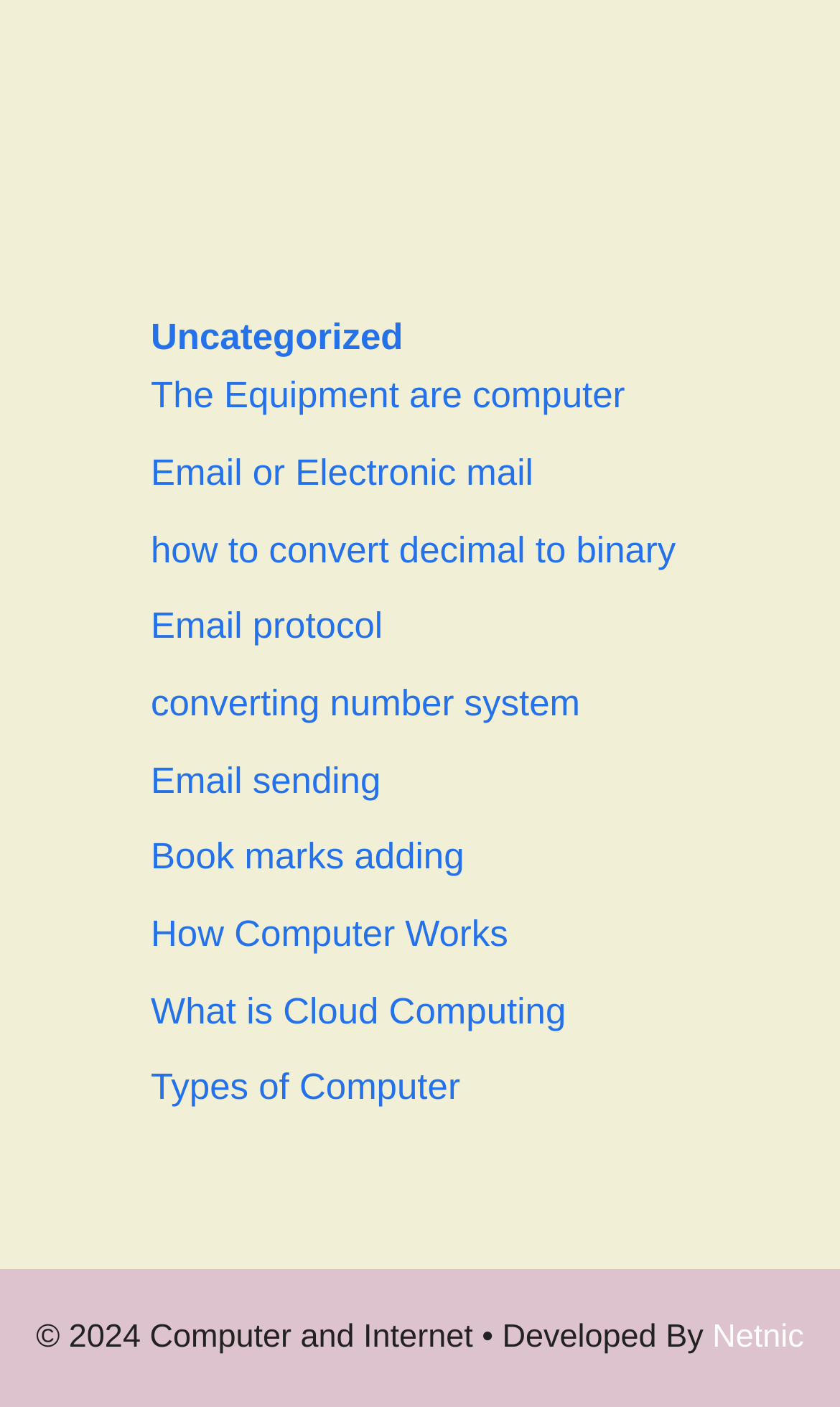Locate the bounding box coordinates of the area you need to click to fulfill this instruction: 'Check the link about converting number system'. The coordinates must be in the form of four float numbers ranging from 0 to 1: [left, top, right, bottom].

[0.179, 0.485, 0.691, 0.515]